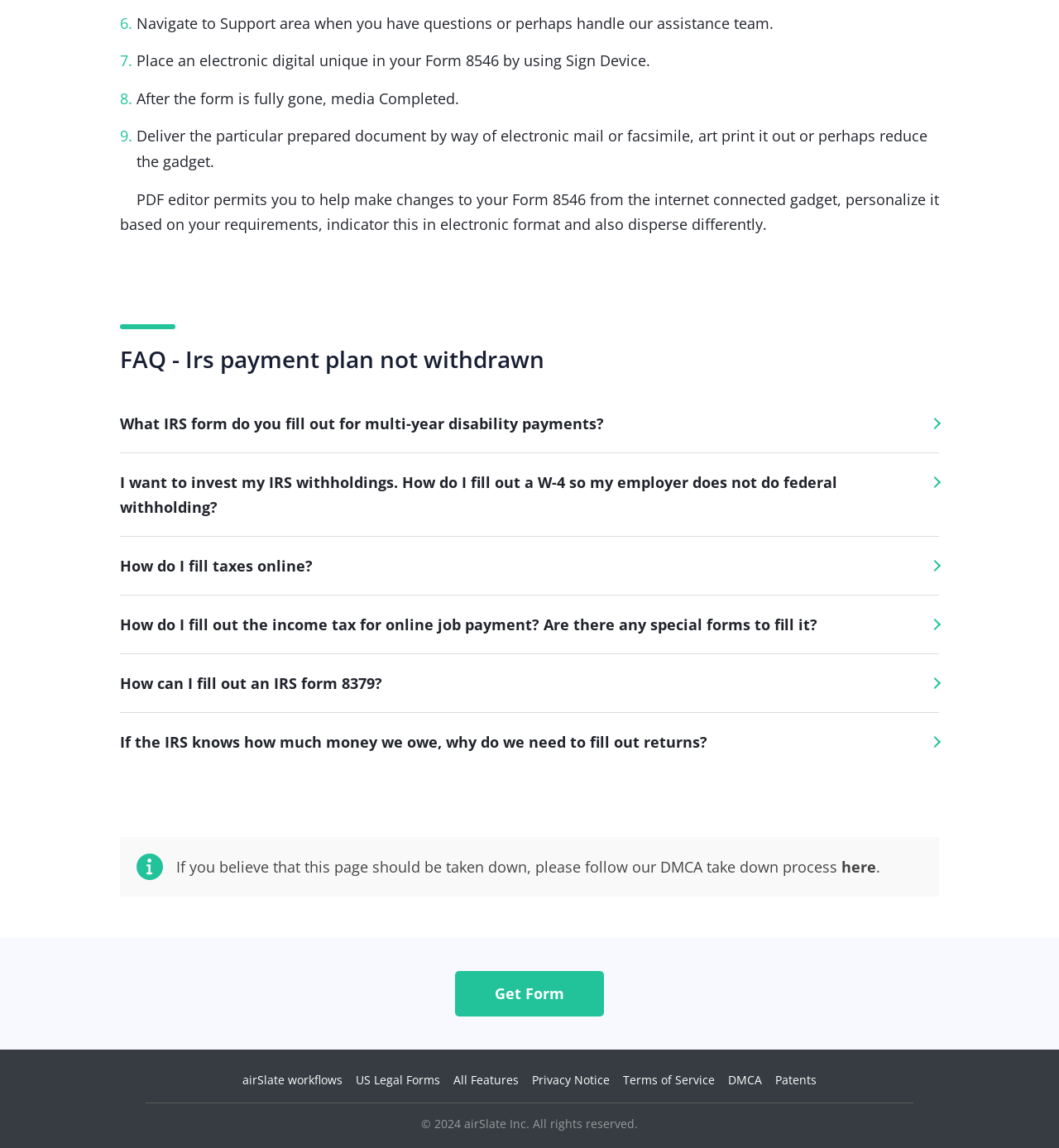What is the copyright year of airSlate Inc.?
Based on the visual details in the image, please answer the question thoroughly.

The static text element with the description '© 2024 airSlate Inc. All rights reserved.' indicates that the copyright year of airSlate Inc. is 2024.